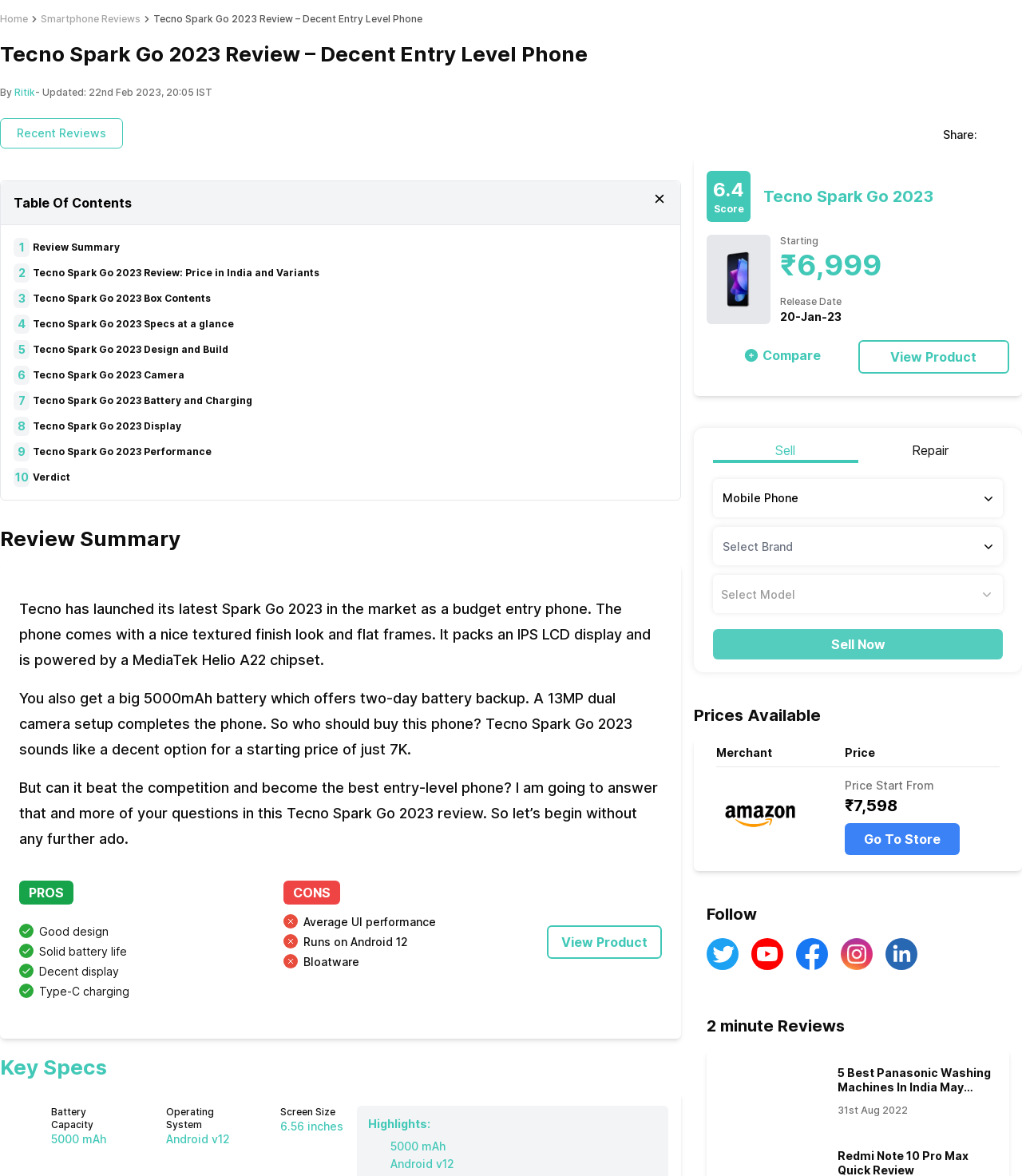Please identify the coordinates of the bounding box for the clickable region that will accomplish this instruction: "Click on the 'View Product' button".

[0.84, 0.297, 0.988, 0.31]